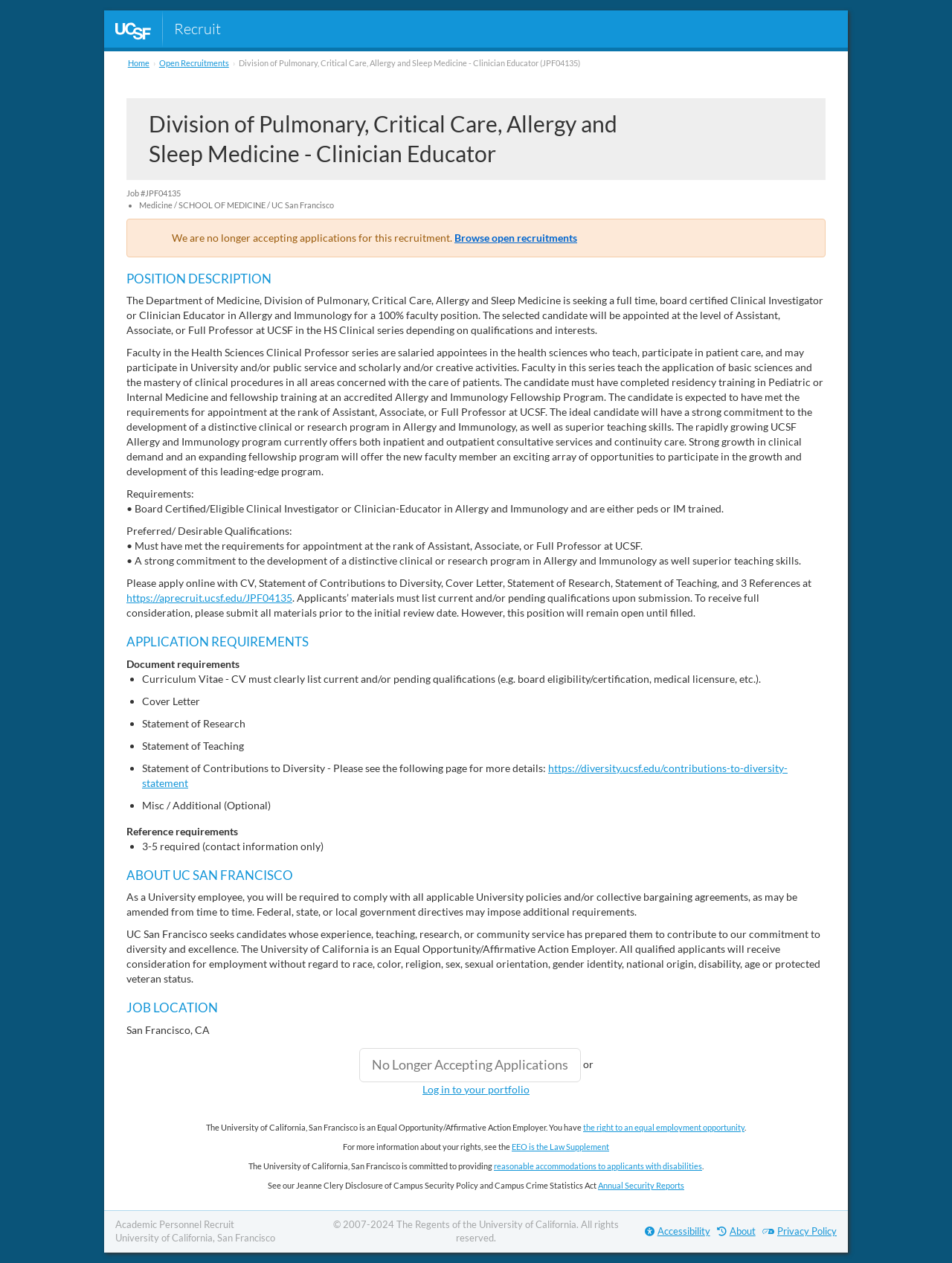Please locate the bounding box coordinates of the element that should be clicked to achieve the given instruction: "Browse open recruitments".

[0.477, 0.183, 0.606, 0.193]